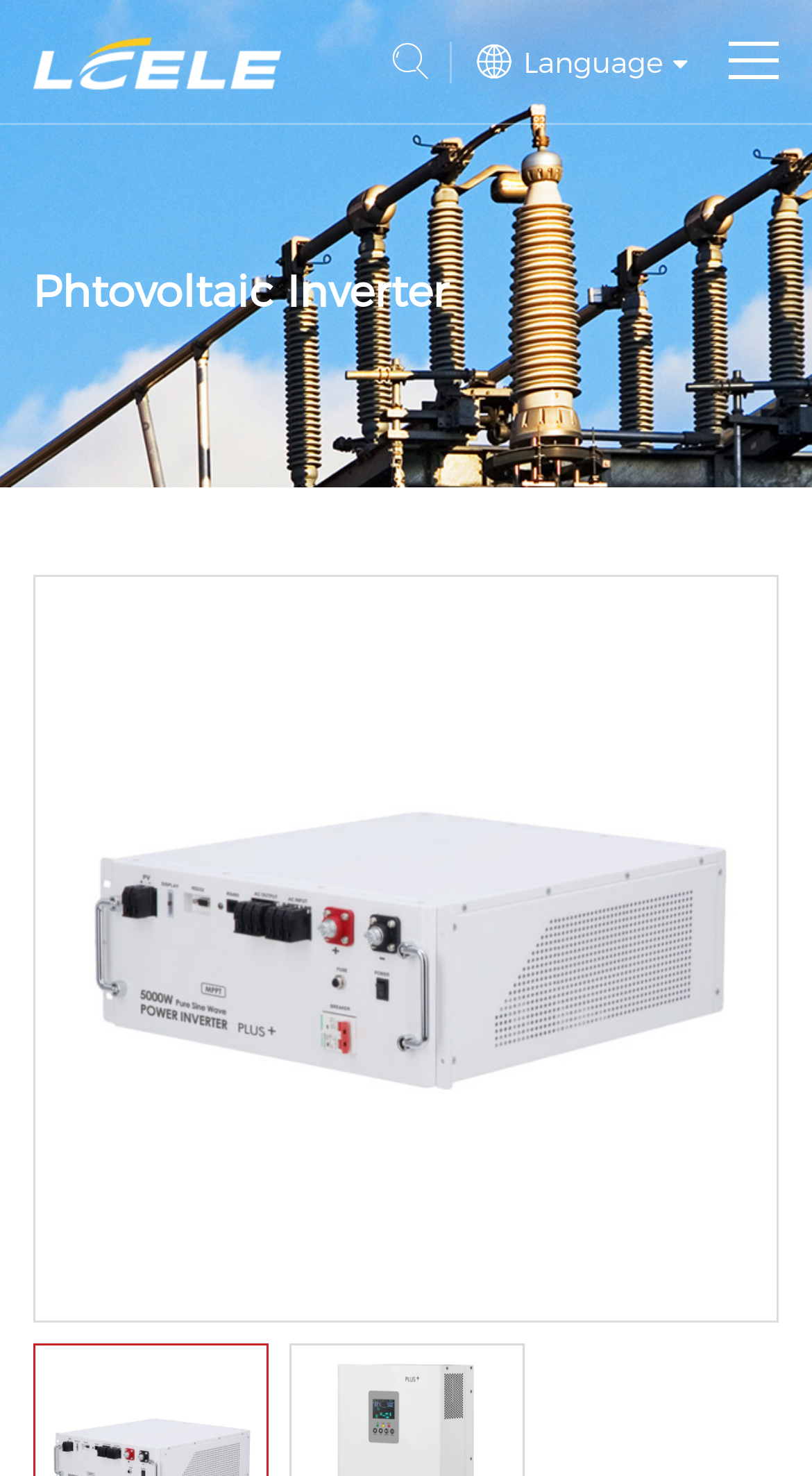What is the company name?
Analyze the image and deliver a detailed answer to the question.

The company name can be found in the heading element at the top of the webpage, which is 'Yueqing Longchen Electrical Co.Ltd. Yueqing Longchen Electrical Co.Ltd.'